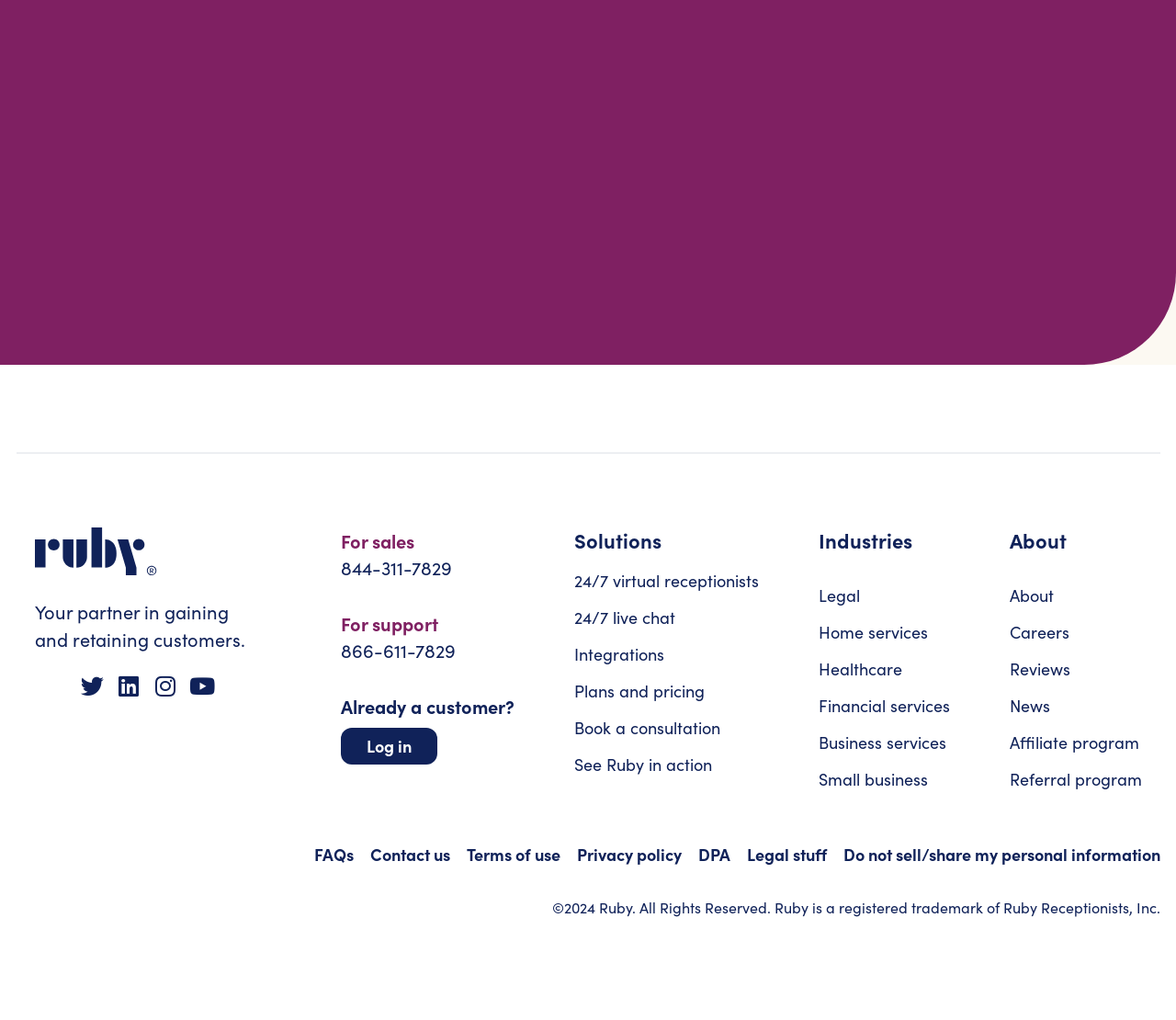What is the phone number for sales?
Based on the screenshot, provide a one-word or short-phrase response.

844-311-7829